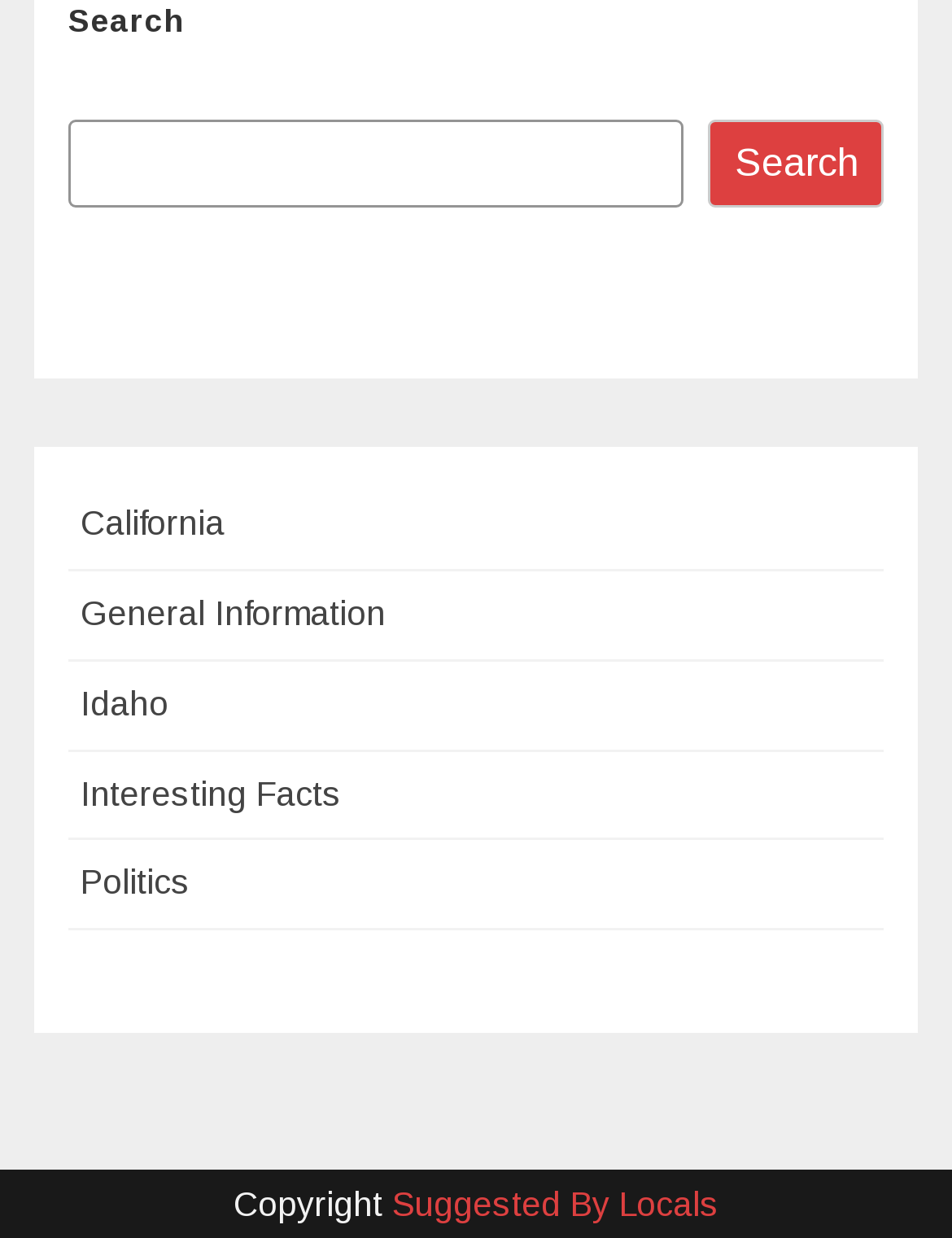Find the bounding box coordinates of the element to click in order to complete the given instruction: "read general information."

[0.085, 0.479, 0.405, 0.511]